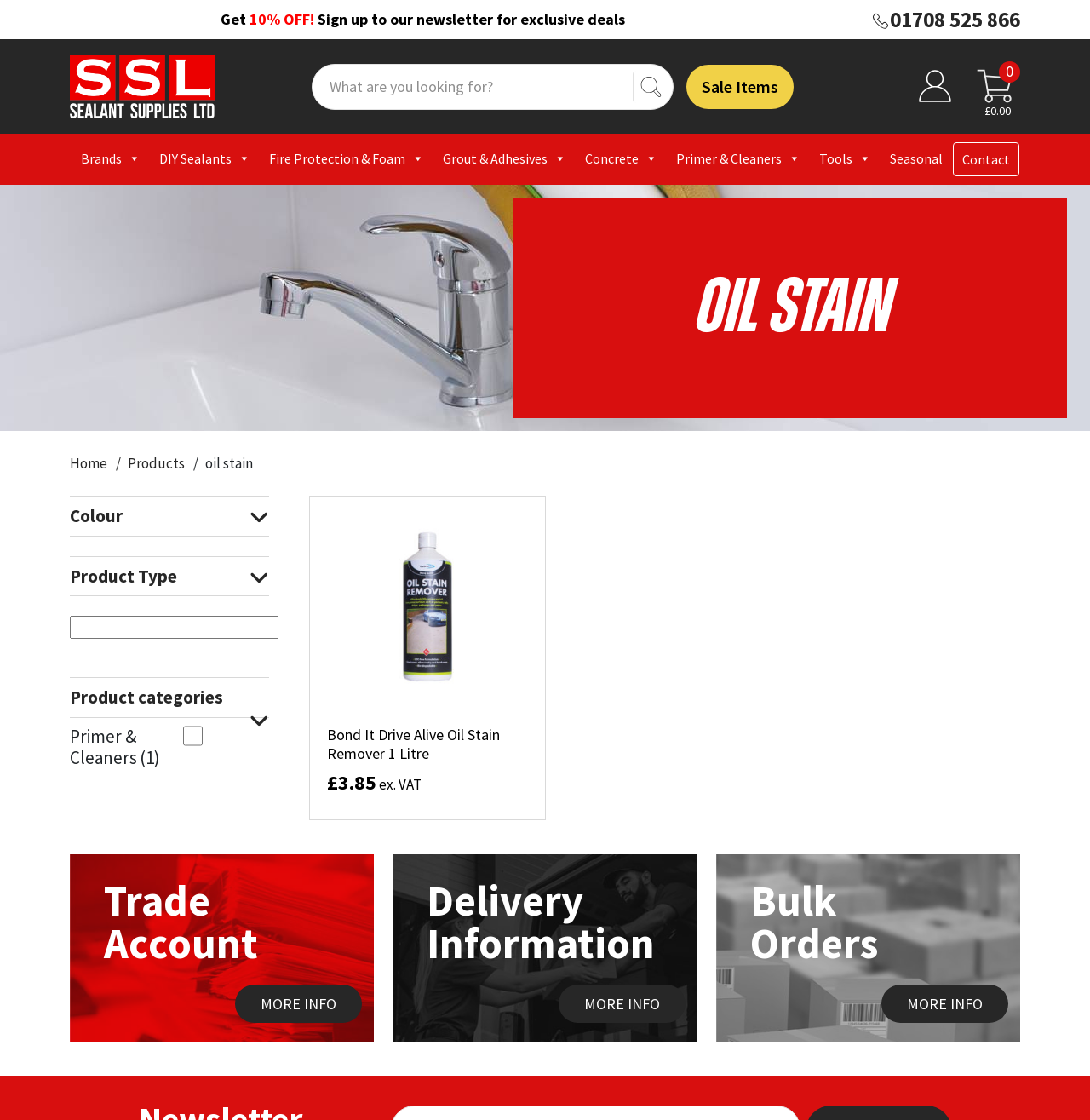Provide a comprehensive caption for the webpage.

This webpage is an archive page for "oil stain" on the Sealant Supplies Ltd website. At the top, there is a heading that promotes a 10% discount for signing up to their newsletter, accompanied by a call icon and a phone number. To the left of this, there is a logo of Sealant Supplies Ltd. Below this, there is a search bar with a search button and a link to "Sale Items" and "My Account" on the right.

The main content of the page is divided into two sections. On the left, there are links to various categories, including "Brands", "DIY Sealants", "Fire Protection & Foam", and more. On the right, there is a section dedicated to "Oil Stain" products, with a heading and a link to "Home" and "Products" above it.

In the "Oil Stain" section, there are filters for "Colour", "Product Type", and "Product categories" with dropdown menus. Below this, there is a list of products, each with a heading, price, and "Add to basket" button. The products are listed in a grid layout, with two products per row.

At the bottom of the page, there are three sections: "Trade Account", "Delivery Information", and "Bulk Orders", each with a heading and a "MORE INFO" link.